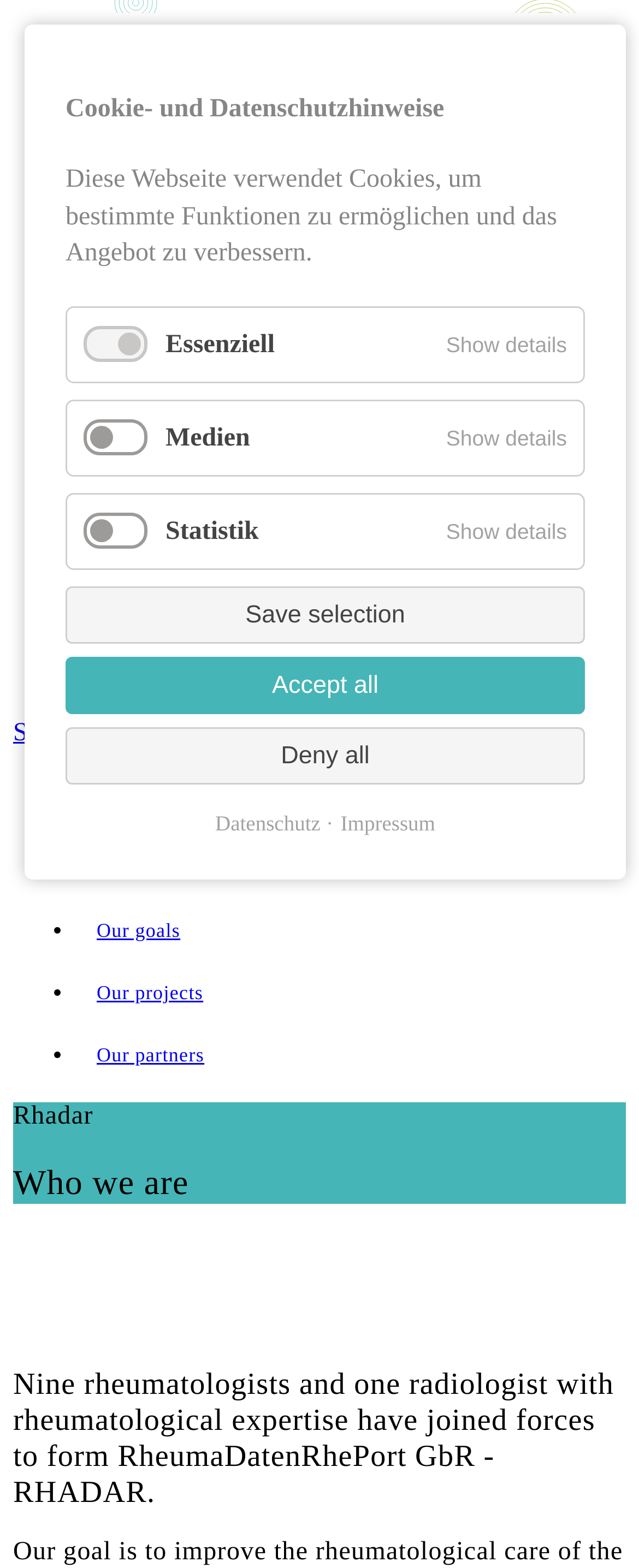Specify the bounding box coordinates of the area to click in order to execute this command: 'Go to Home page'. The coordinates should consist of four float numbers ranging from 0 to 1, and should be formatted as [left, top, right, bottom].

[0.19, 0.147, 0.27, 0.162]